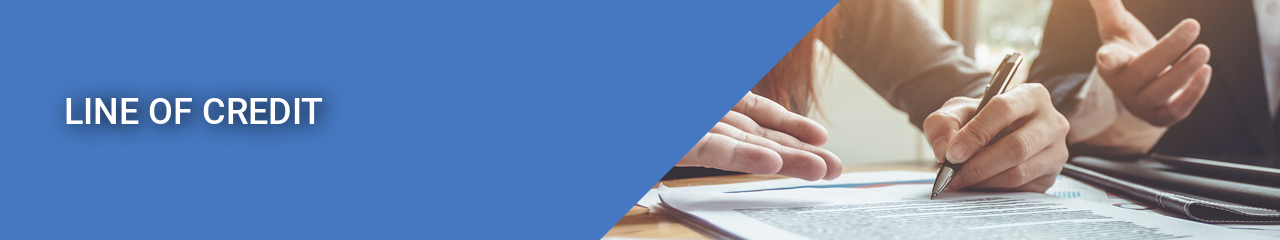What is the person writing with?
Examine the webpage screenshot and provide an in-depth answer to the question.

In the meeting scene, one person is seen writing on a document with a pen, suggesting that they are reviewing or signing an important financial agreement.